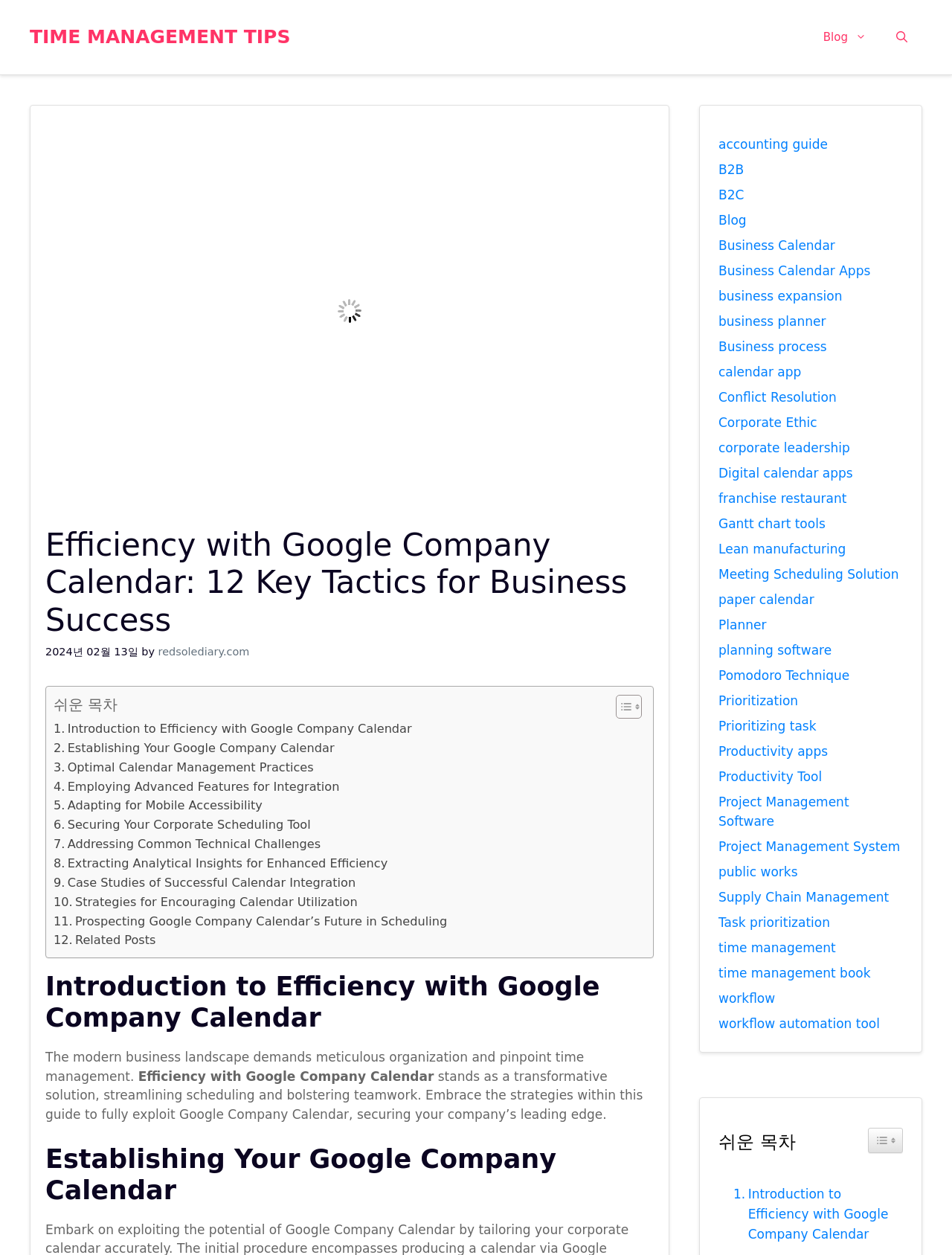Write an extensive caption that covers every aspect of the webpage.

This webpage is focused on providing guidance on maximizing business productivity with Google Company Calendar. At the top, there is a banner with the site's name. Below the banner, there is a navigation menu with links to "Blog", "Open Search Bar", and an image related to mastering Google Company Calendar.

The main content area is divided into two sections. On the left, there is a table of contents with 12 links to different sections, including "Introduction to Efficiency with Google Company Calendar", "Establishing Your Google Company Calendar", and "Extracting Analytical Insights for Enhanced Efficiency". Each link has a brief description of the section.

On the right, there is a heading that matches the title of the webpage, followed by a brief introduction to the importance of efficiency with Google Company Calendar. Below the introduction, there are two paragraphs of text that provide an overview of the guide.

Further down the page, there are two headings, "Introduction to Efficiency with Google Company Calendar" and "Establishing Your Google Company Calendar", which suggest that the webpage will delve deeper into these topics.

On the right side of the page, there is a complementary section with 30 links to related topics, including "accounting guide", "B2B", "Business Calendar", and "time management". These links are organized in a vertical list and may provide additional resources or information related to the main topic.

Overall, the webpage appears to be a comprehensive guide to using Google Company Calendar to improve business productivity, with a clear table of contents and related resources available on the side.